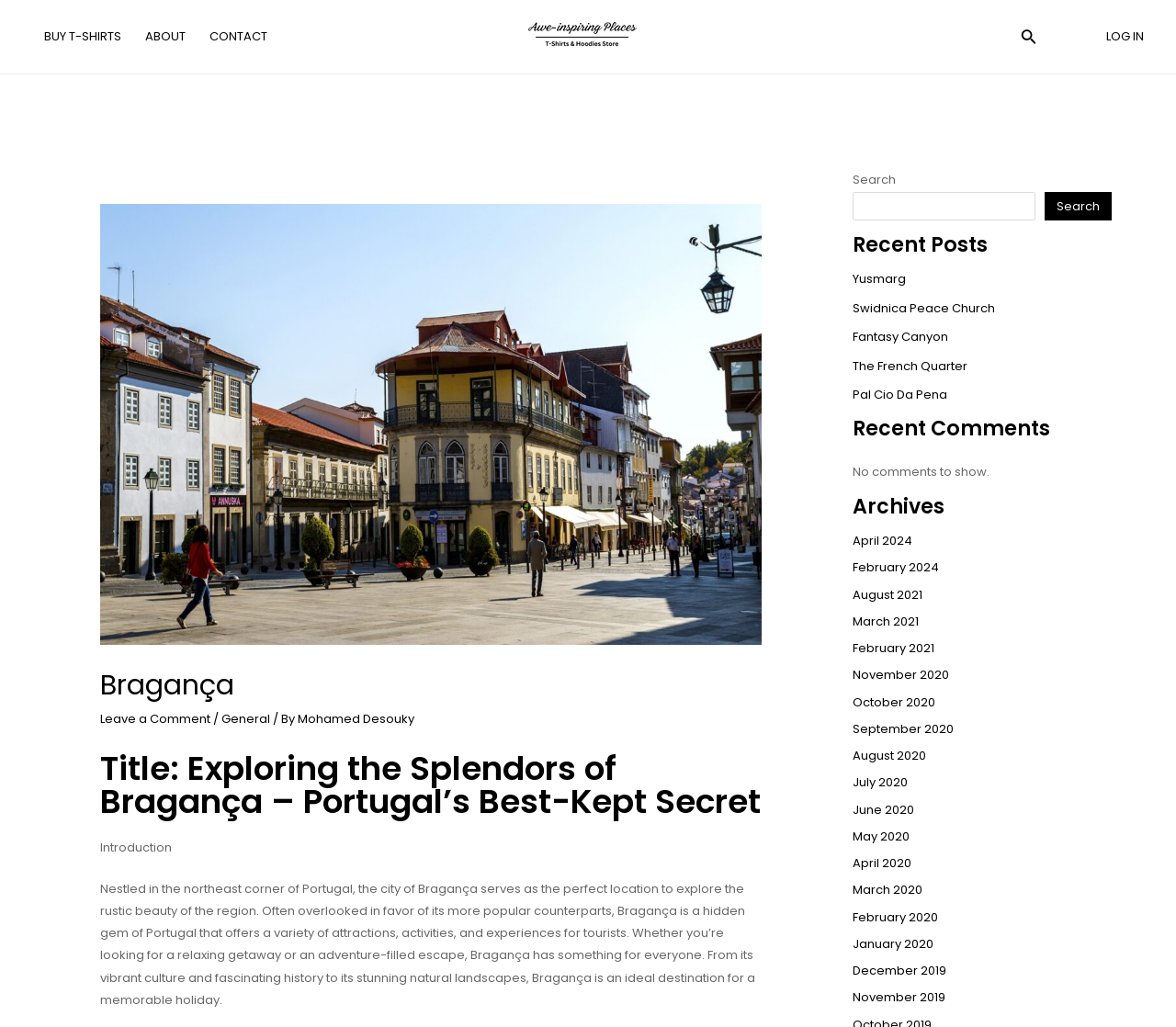Identify the bounding box coordinates for the element you need to click to achieve the following task: "Explore the 'Recent Posts' section". The coordinates must be four float values ranging from 0 to 1, formatted as [left, top, right, bottom].

[0.725, 0.229, 0.945, 0.249]